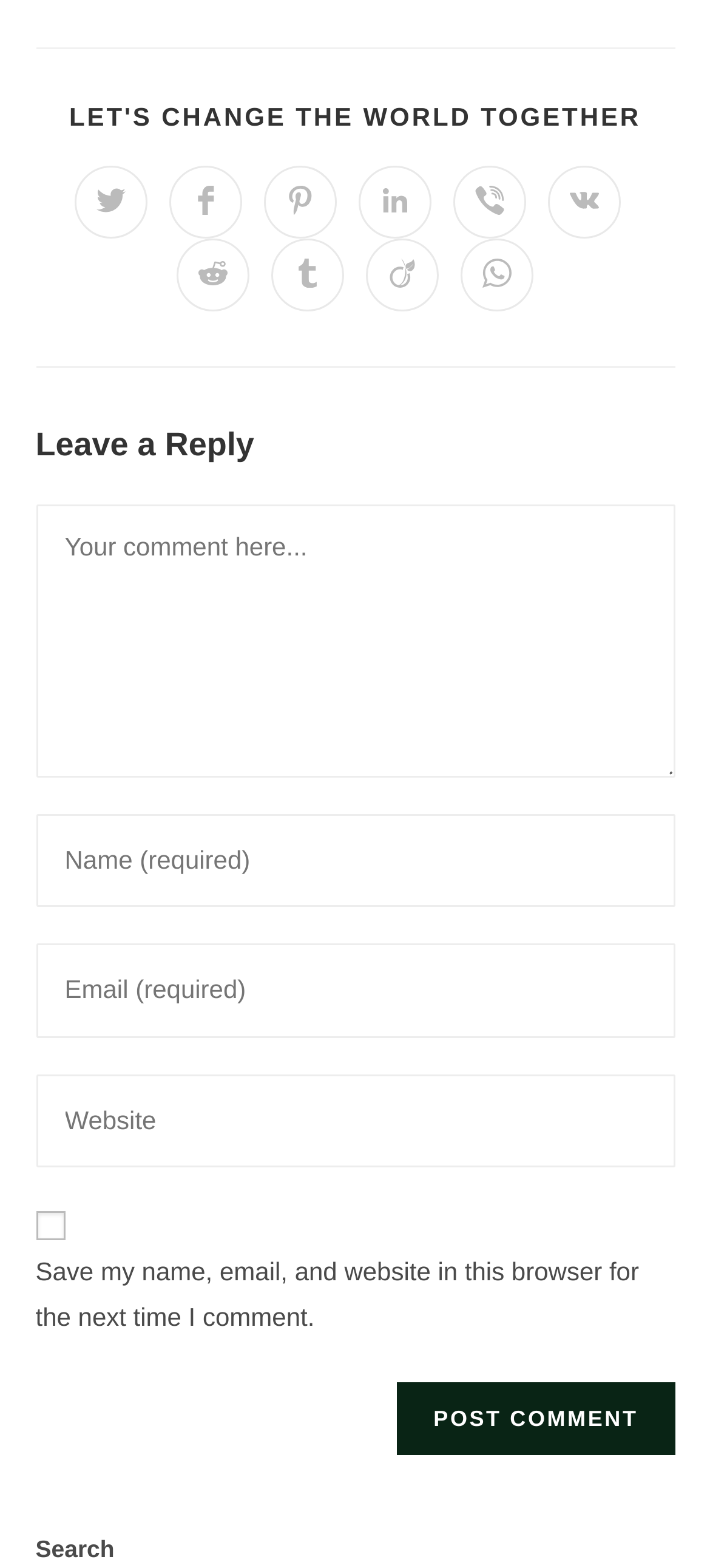Please specify the bounding box coordinates of the area that should be clicked to accomplish the following instruction: "Post a comment". The coordinates should consist of four float numbers between 0 and 1, i.e., [left, top, right, bottom].

[0.559, 0.882, 0.95, 0.928]